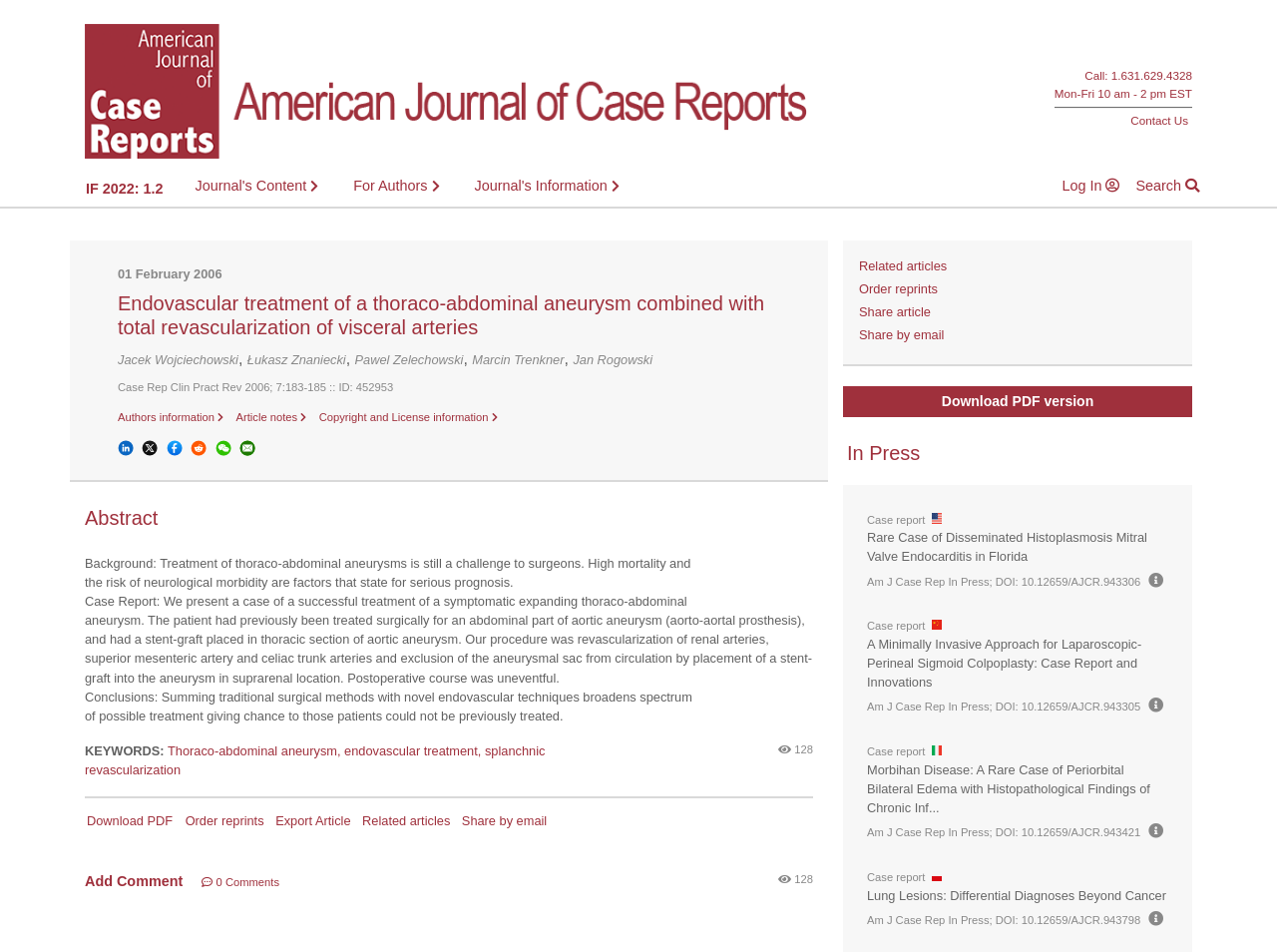Look at the image and give a detailed response to the following question: What is the journal's impact factor?

The impact factor of the journal is mentioned at the top of the webpage, below the logo, as 'IF 2022: 1.2'.